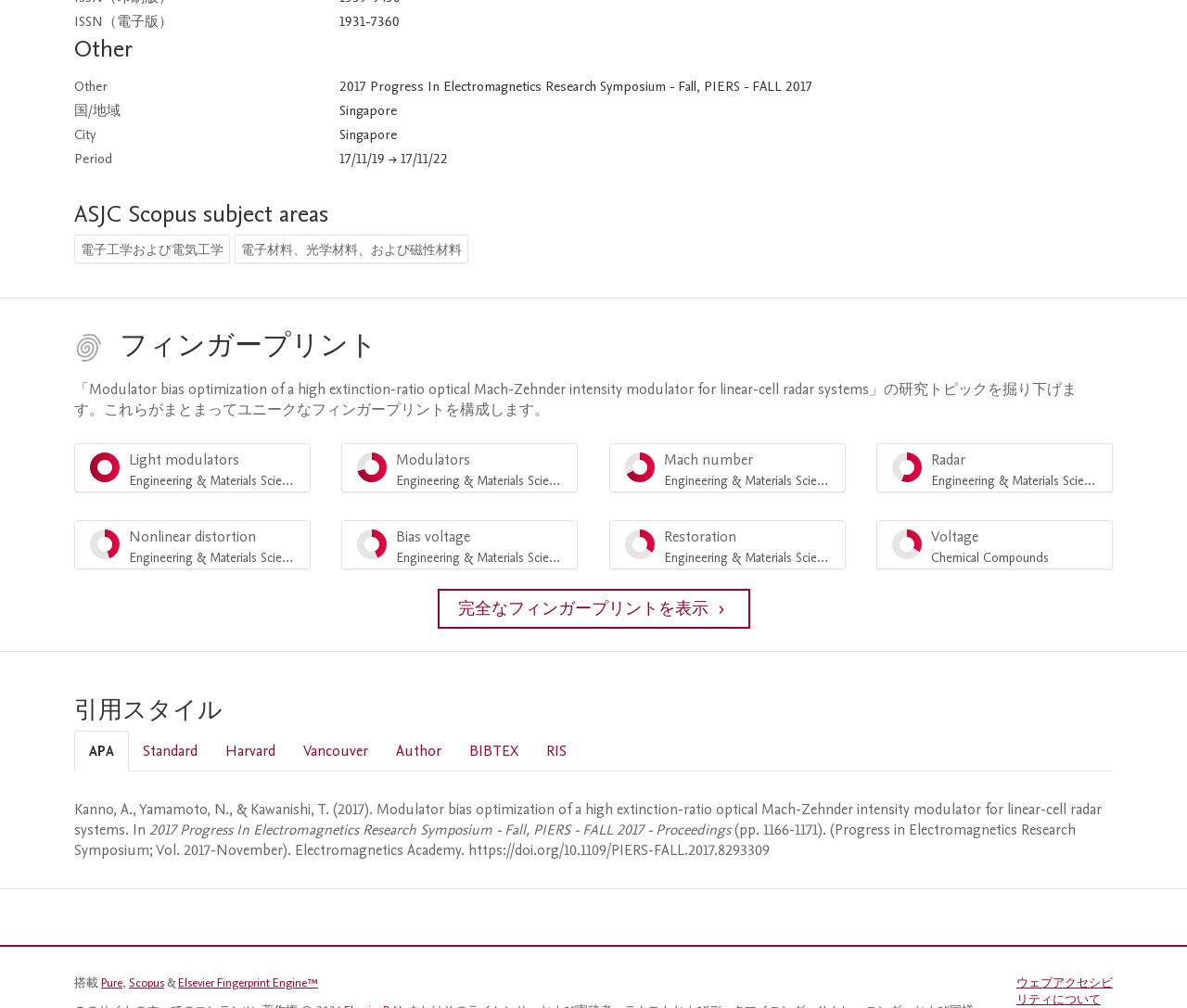Please give a one-word or short phrase response to the following question: 
In which city was the 2017 Progress In Electromagnetics Research Symposium - Fall held?

Singapore